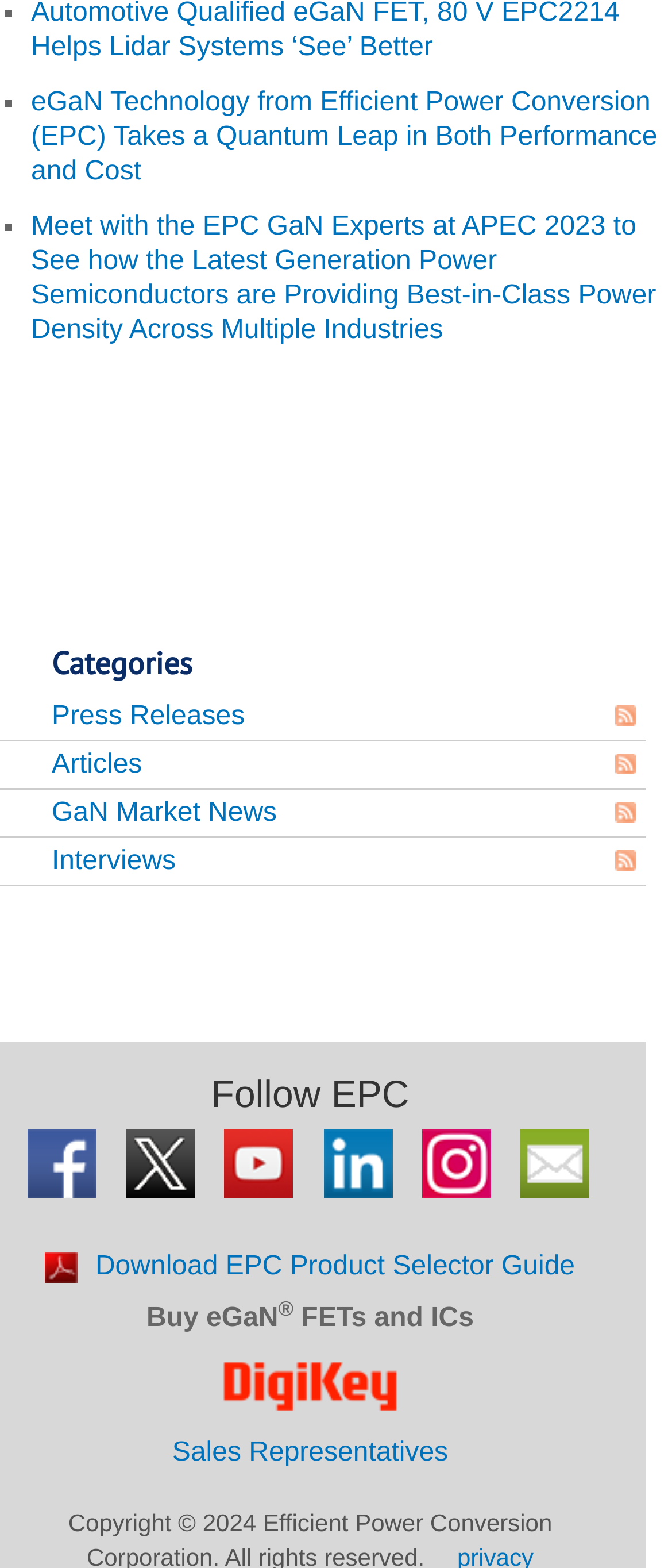Specify the bounding box coordinates of the area that needs to be clicked to achieve the following instruction: "Click on the link to learn about eGaN Technology from Efficient Power Conversion".

[0.046, 0.056, 0.978, 0.118]